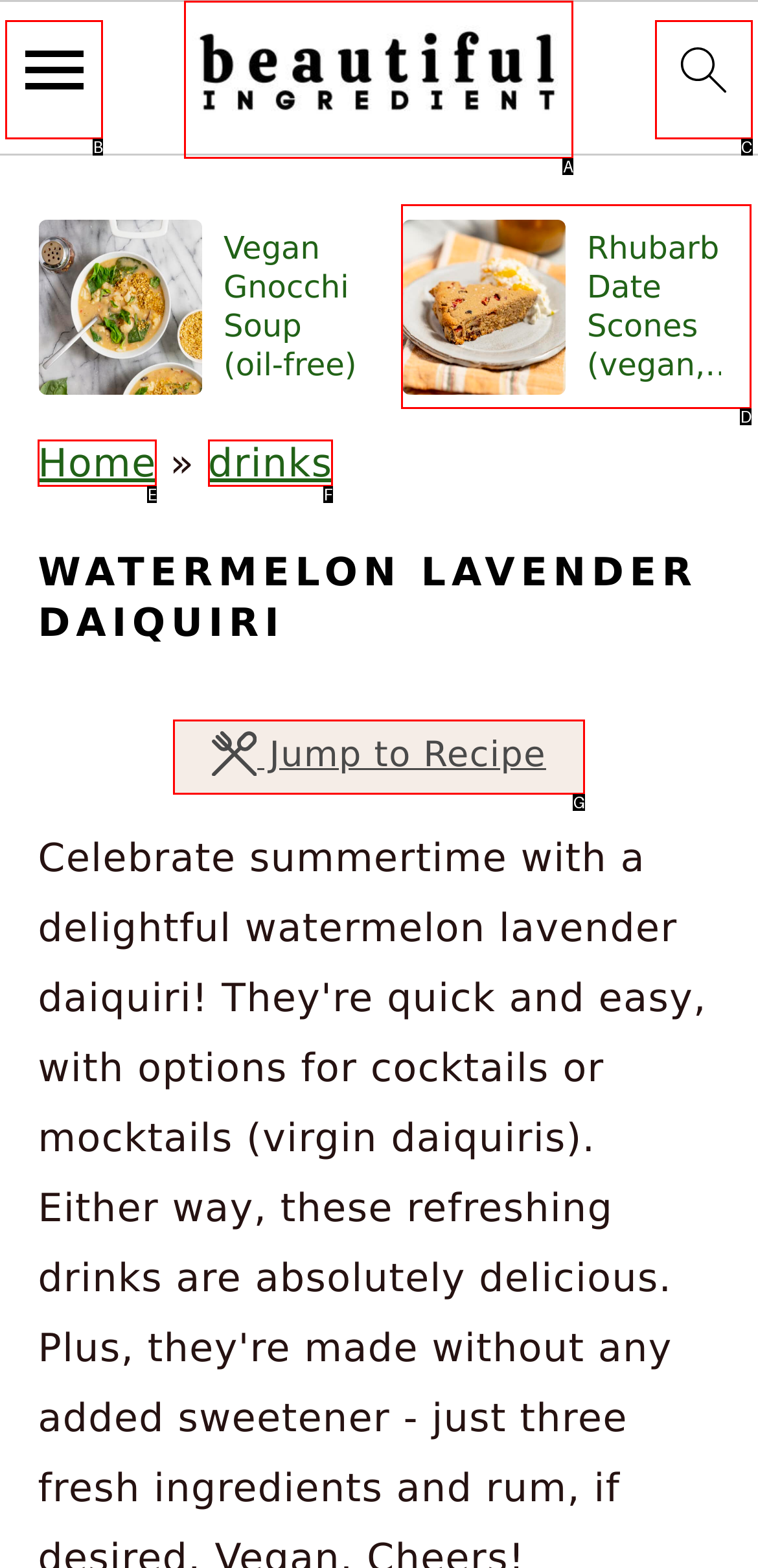Match the description: Jump to Recipe to the appropriate HTML element. Respond with the letter of your selected option.

G